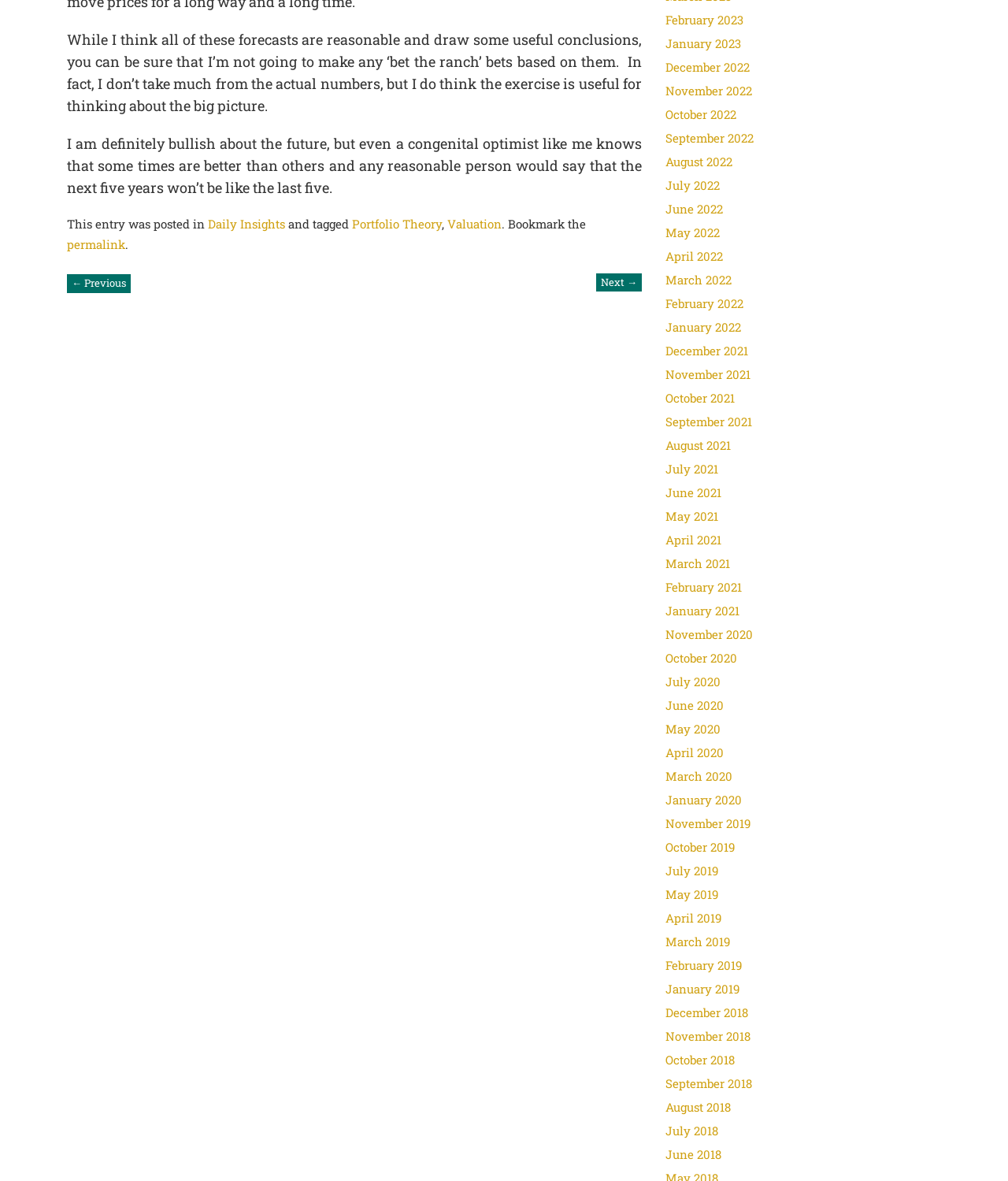Show the bounding box coordinates for the HTML element described as: "Valuation".

[0.444, 0.183, 0.498, 0.196]